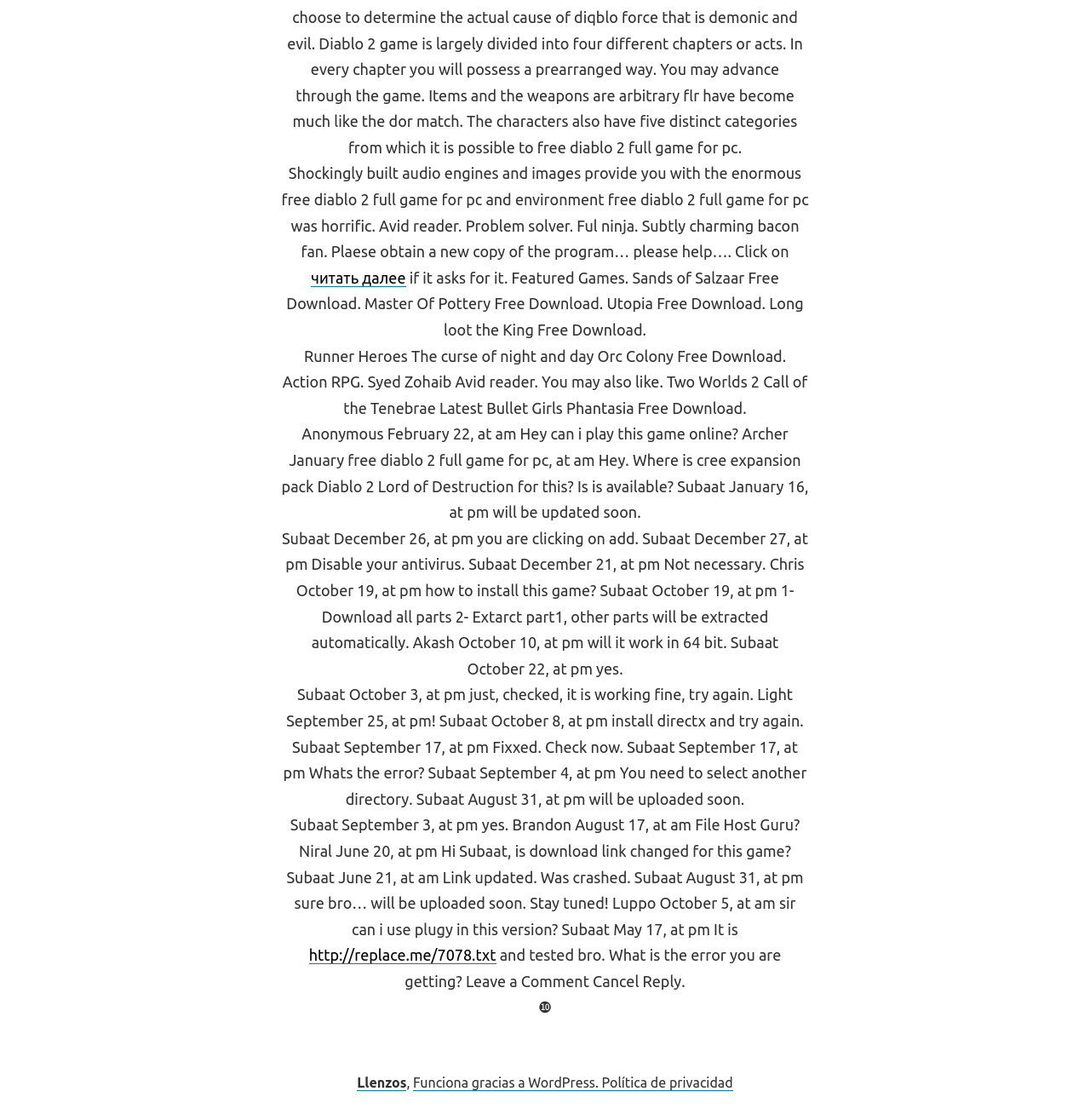What is the platform of the game?
Please look at the screenshot and answer in one word or a short phrase.

PC